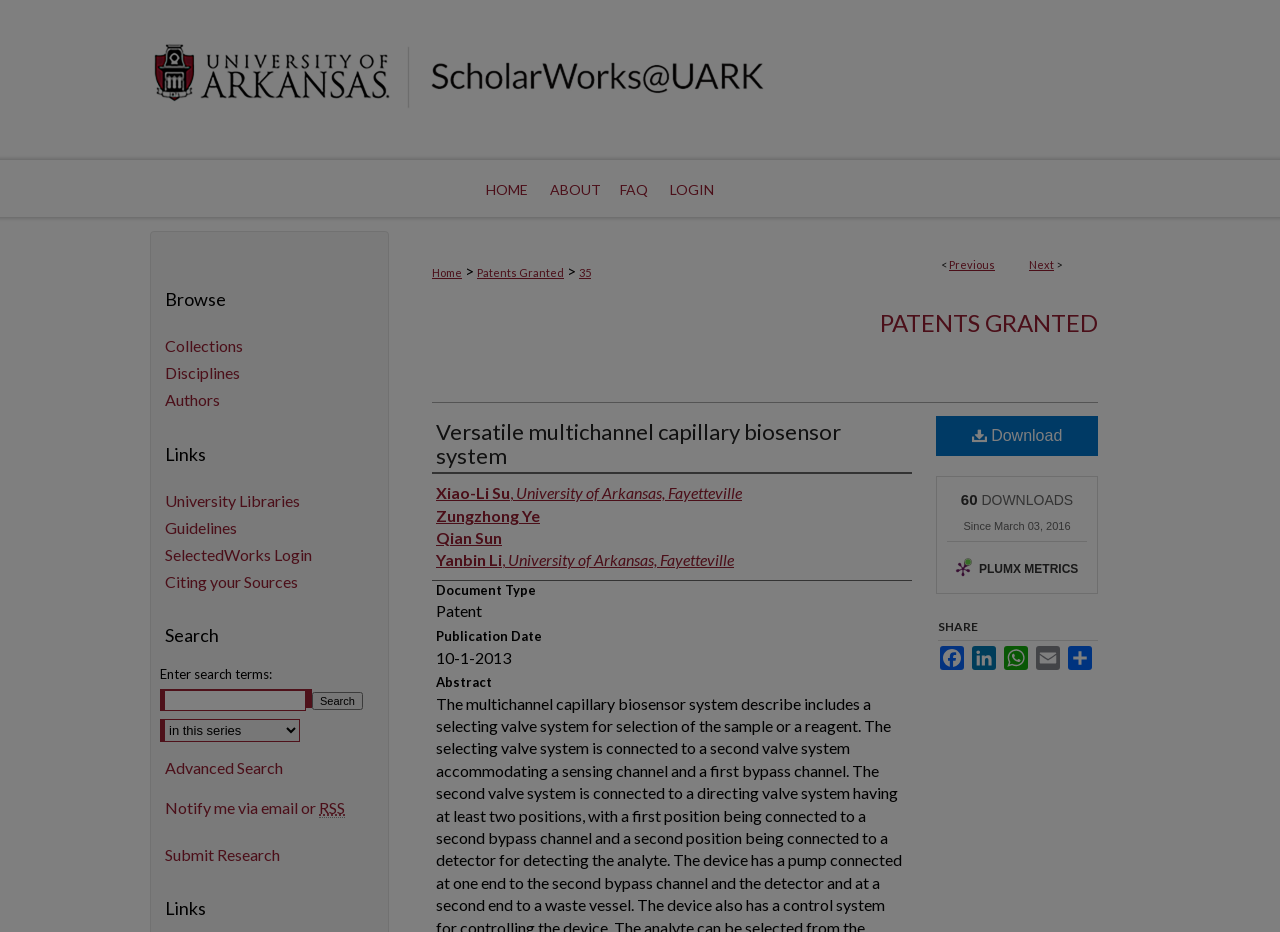What is the name of the system described?
Answer the question with a single word or phrase derived from the image.

Versatile multichannel capillary biosensor system